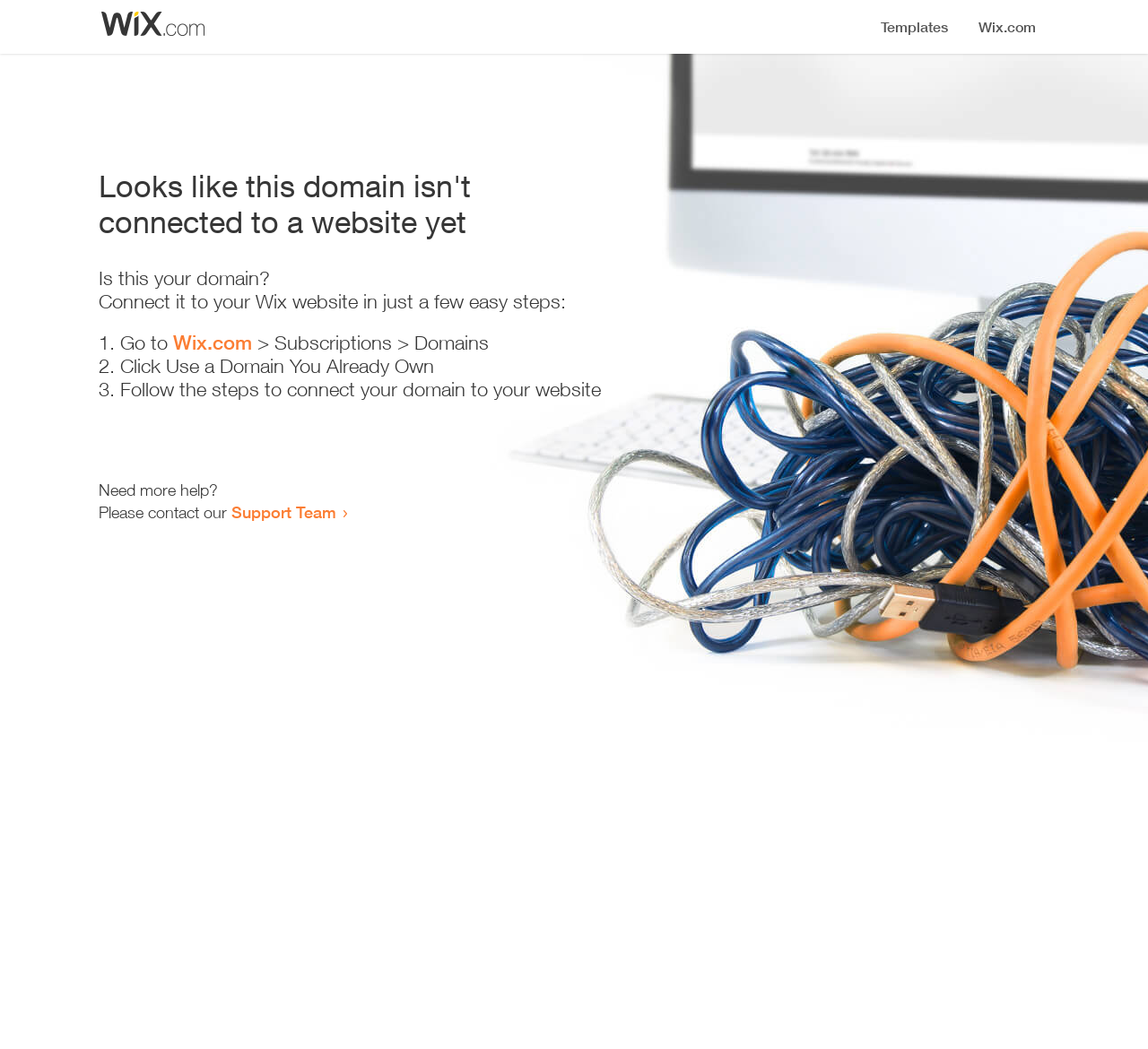Please determine and provide the text content of the webpage's heading.

Looks like this domain isn't
connected to a website yet